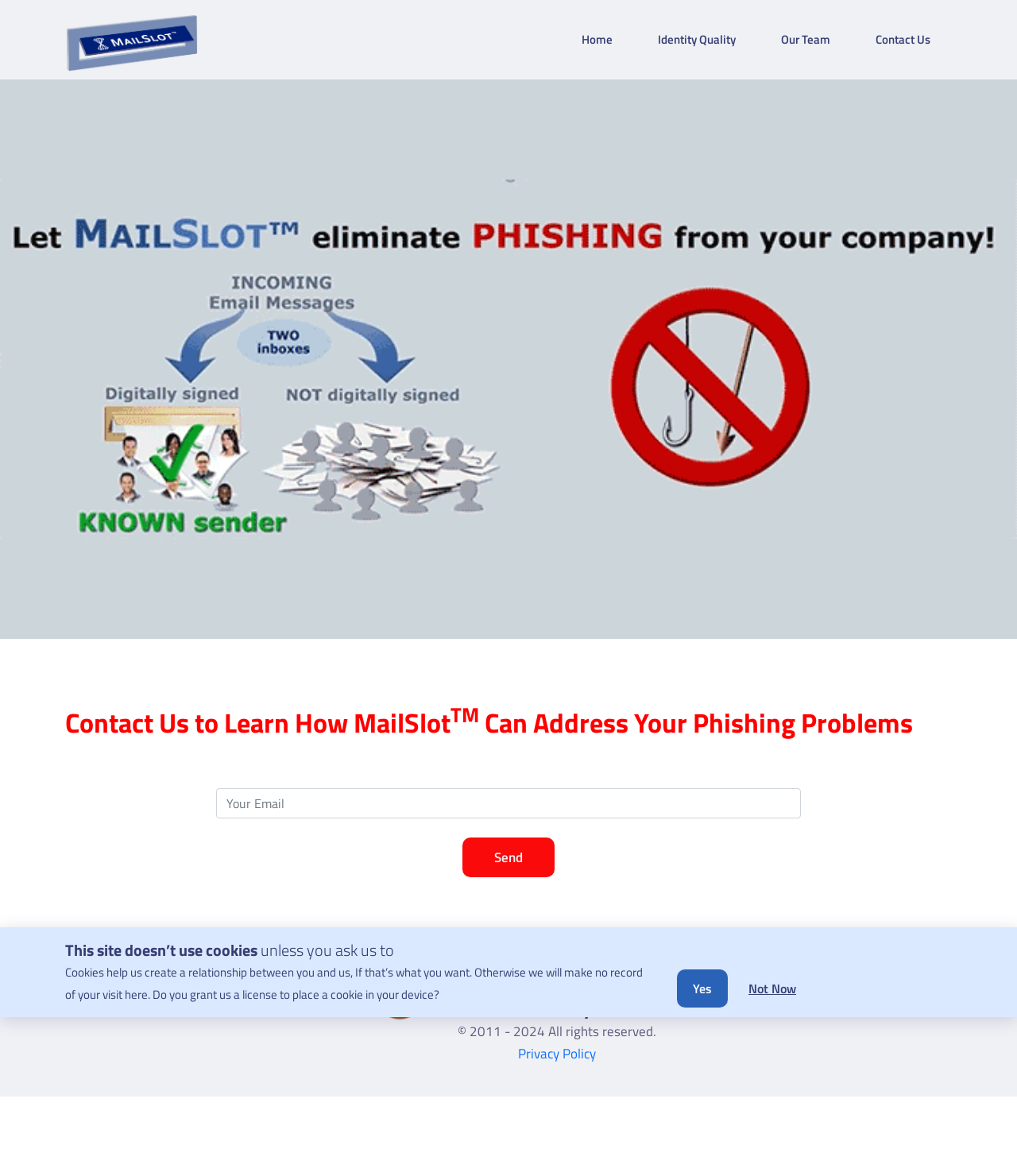Give a full account of the webpage's elements and their arrangement.

The webpage is titled "Mailslot" and has a prominent link with the same name at the top left corner, accompanied by a small image. Below this, there is a navigation menu with four links: "Home", "Identity Quality", "Our Team", and "Contact Us", aligned horizontally across the top of the page.

The main content area is divided into two sections. The top section has a heading that invites users to contact MailSlot to learn how it can address phishing problems, with a superscript "TM" symbol. Below this, there is a form with a textbox labeled "Your Email" and a "Send" button.

The bottom section of the main content area has a heading that mentions the Authenticity Alliance, followed by a paragraph of text that describes the relationship between cookies and user visits. There are two links, "Yes" and "Not Now", that allow users to grant or deny permission for cookies to be placed on their device.

At the very bottom of the page, there is a footer section with copyright information, a link to the Privacy Policy, and a small superscript "TM" symbol next to the MailSlot logo.